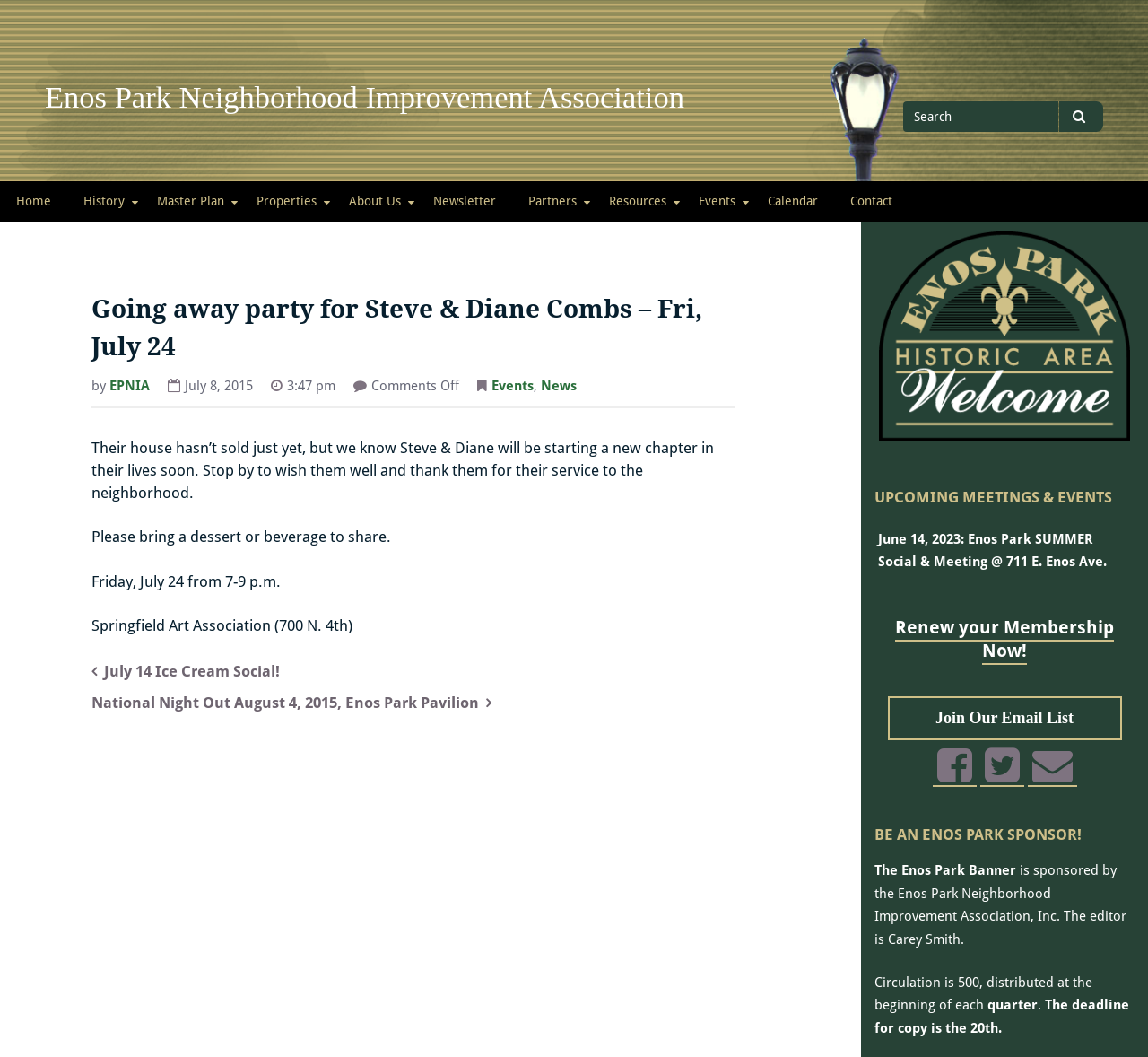Find the bounding box coordinates of the area that needs to be clicked in order to achieve the following instruction: "Renew your Membership Now". The coordinates should be specified as four float numbers between 0 and 1, i.e., [left, top, right, bottom].

[0.78, 0.584, 0.97, 0.629]